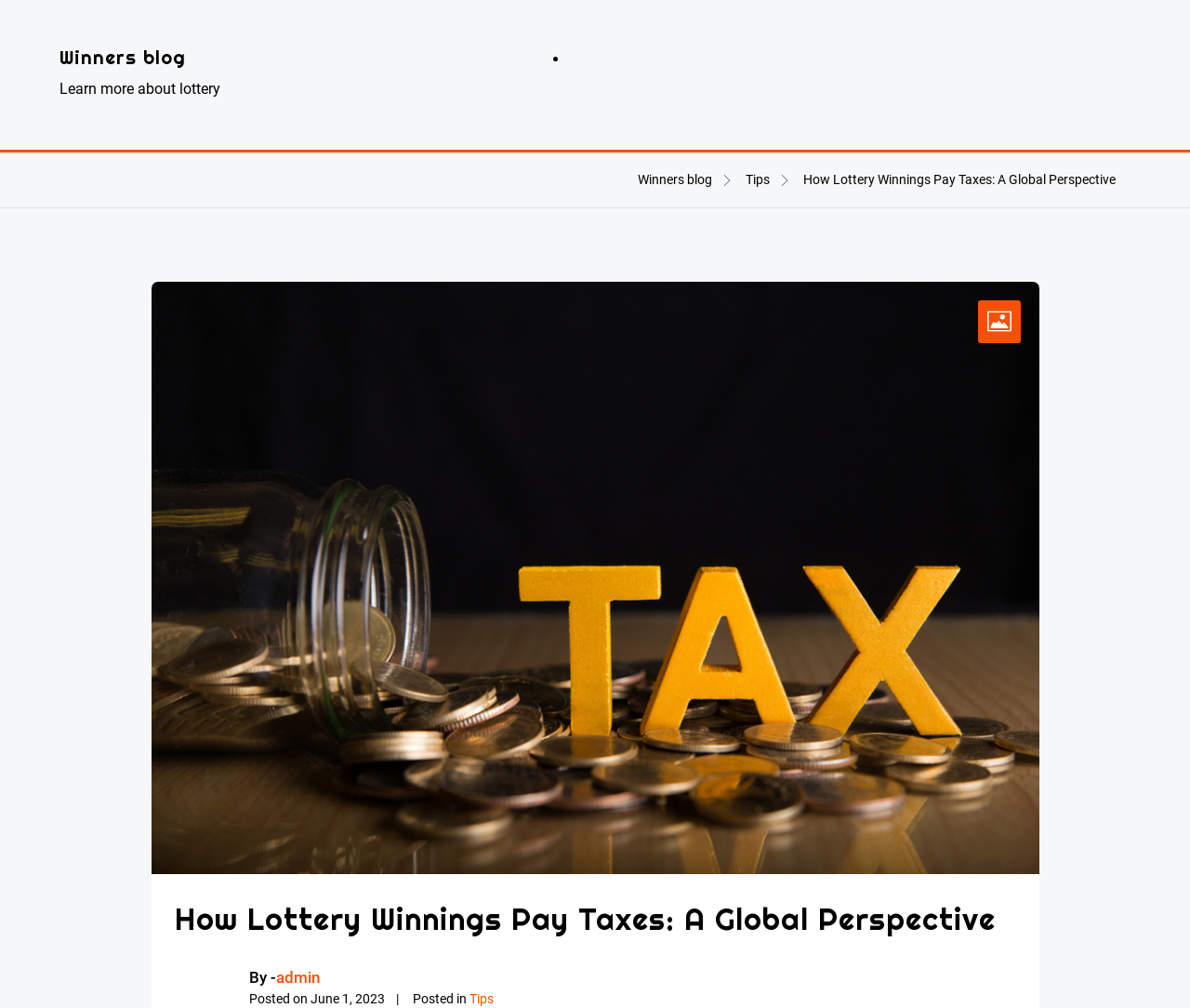Identify and provide the text of the main header on the webpage.

How Lottery Winnings Pay Taxes: A Global Perspective